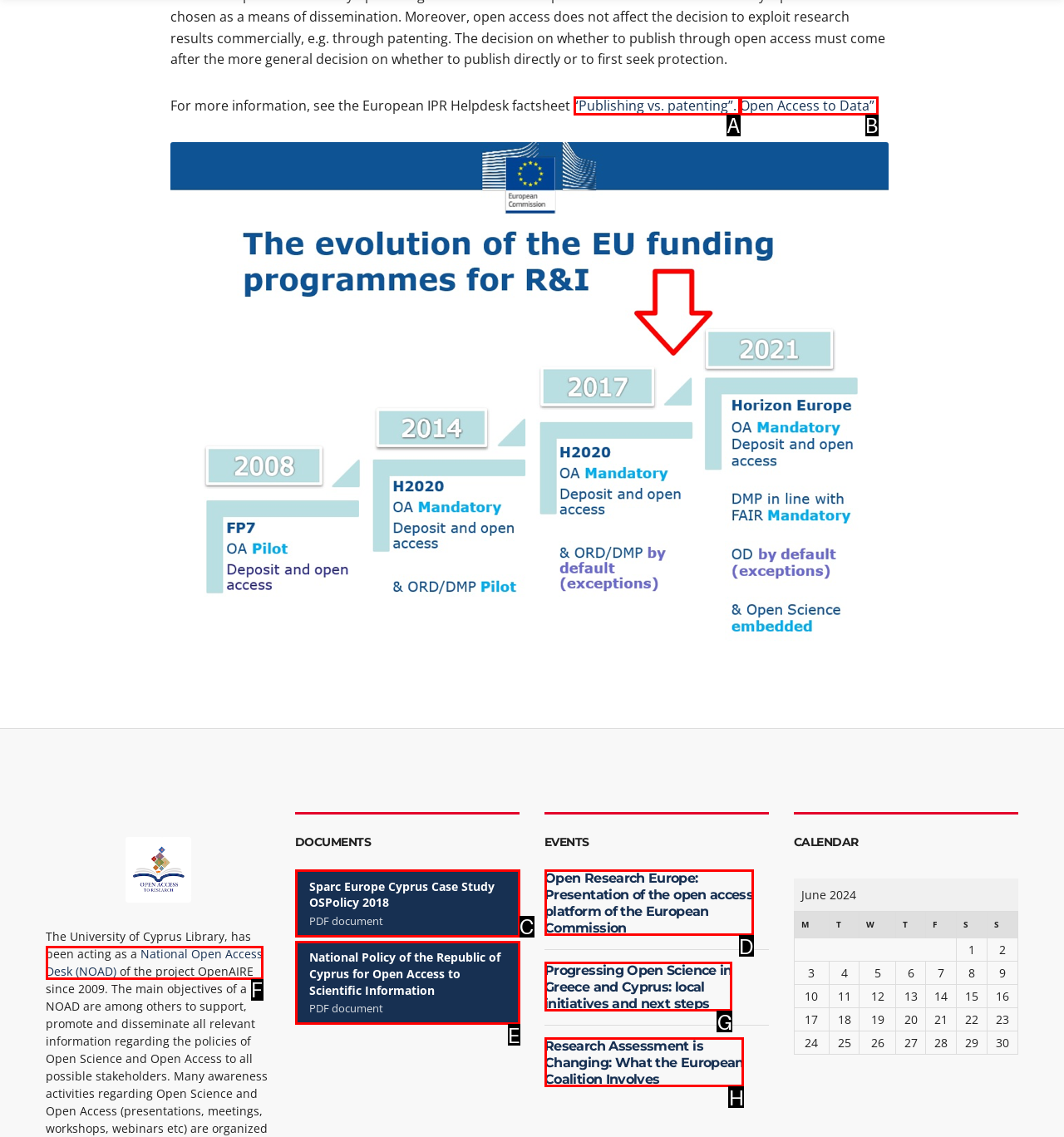Identify the HTML element that corresponds to the description: National Open Access Desk (NOAD) Provide the letter of the matching option directly from the choices.

F